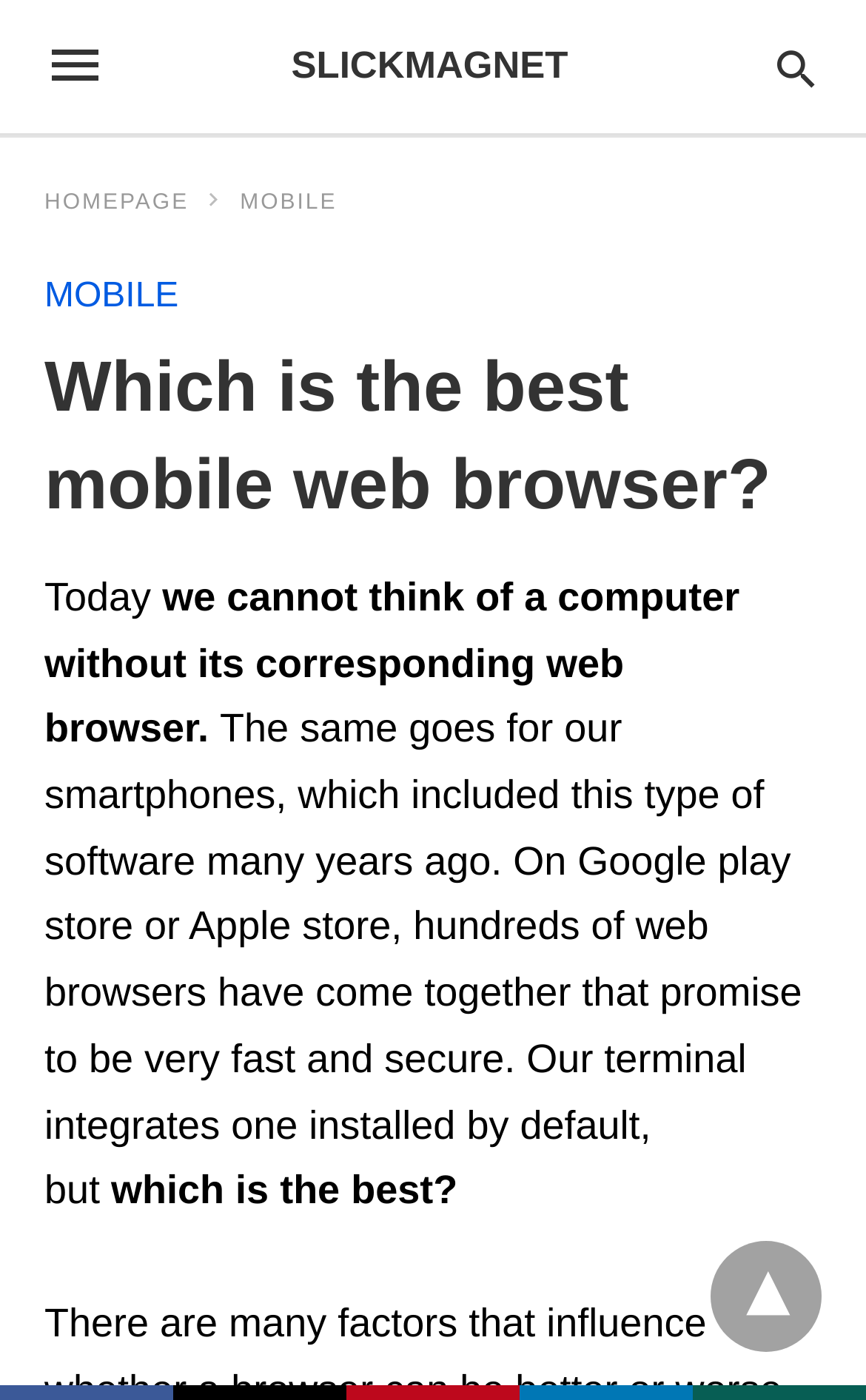Identify the bounding box coordinates for the UI element described as: "parent_node: TECHNOLOGY title="back to top"".

[0.821, 0.886, 0.949, 0.966]